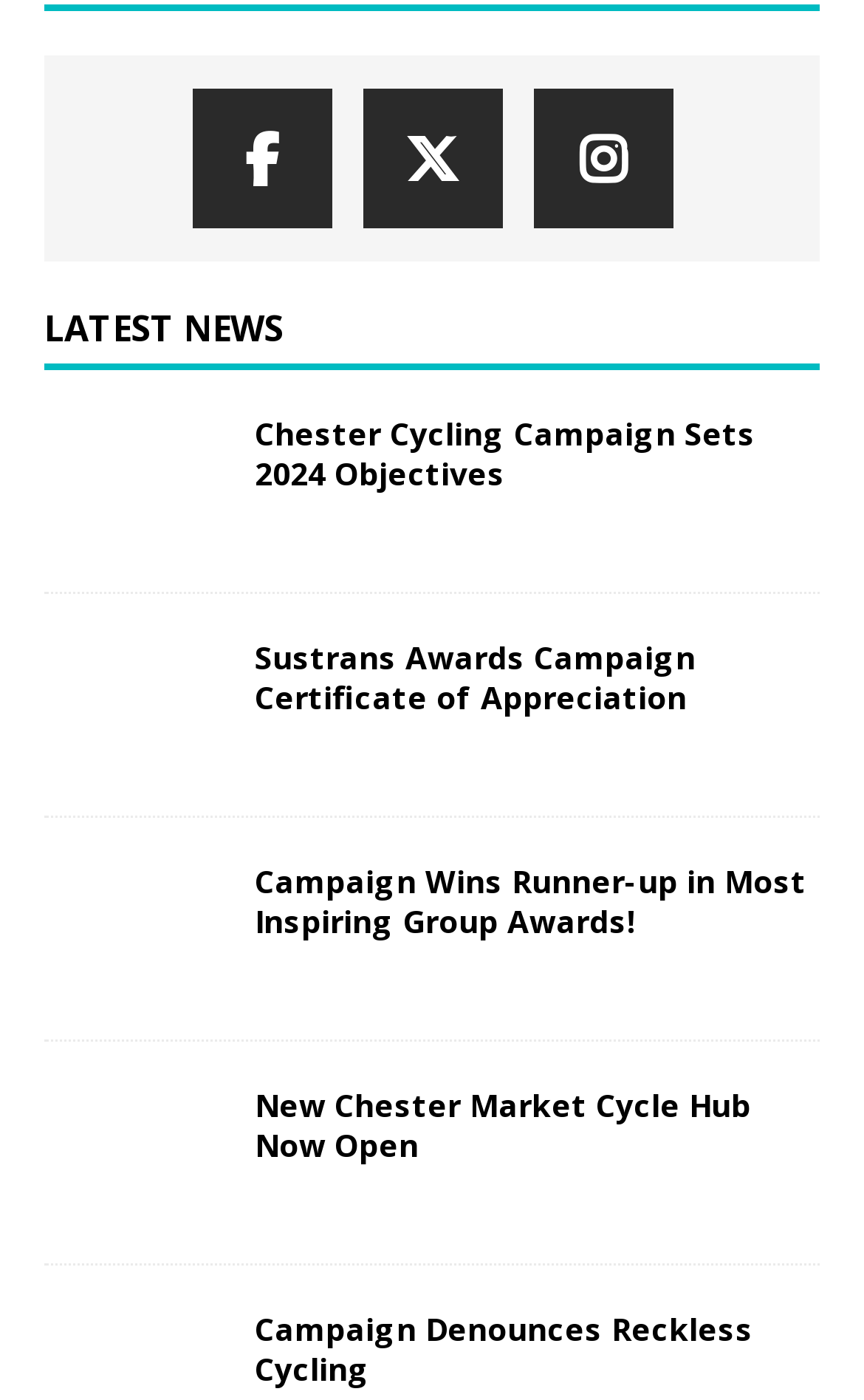Identify and provide the bounding box coordinates of the UI element described: "Latest News". The coordinates should be formatted as [left, top, right, bottom], with each number being a float between 0 and 1.

[0.051, 0.216, 0.328, 0.251]